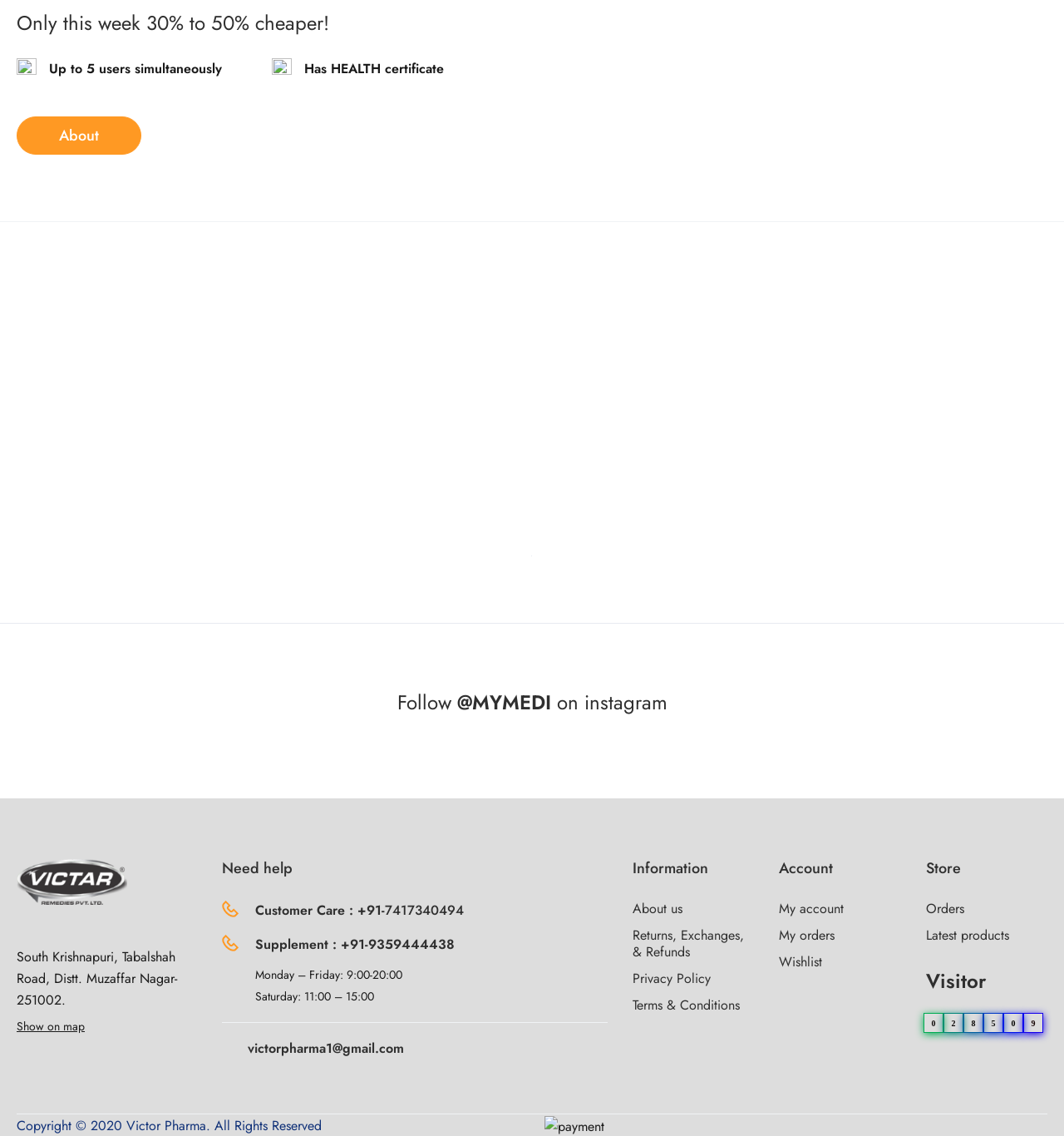What is the address of the store?
Please analyze the image and answer the question with as much detail as possible.

The address of the store is mentioned in the StaticText element with the text 'South Krishnapuri, Tabalshah Road, Distt. Muzaffar Nagar-251002.' at the bottom of the webpage.